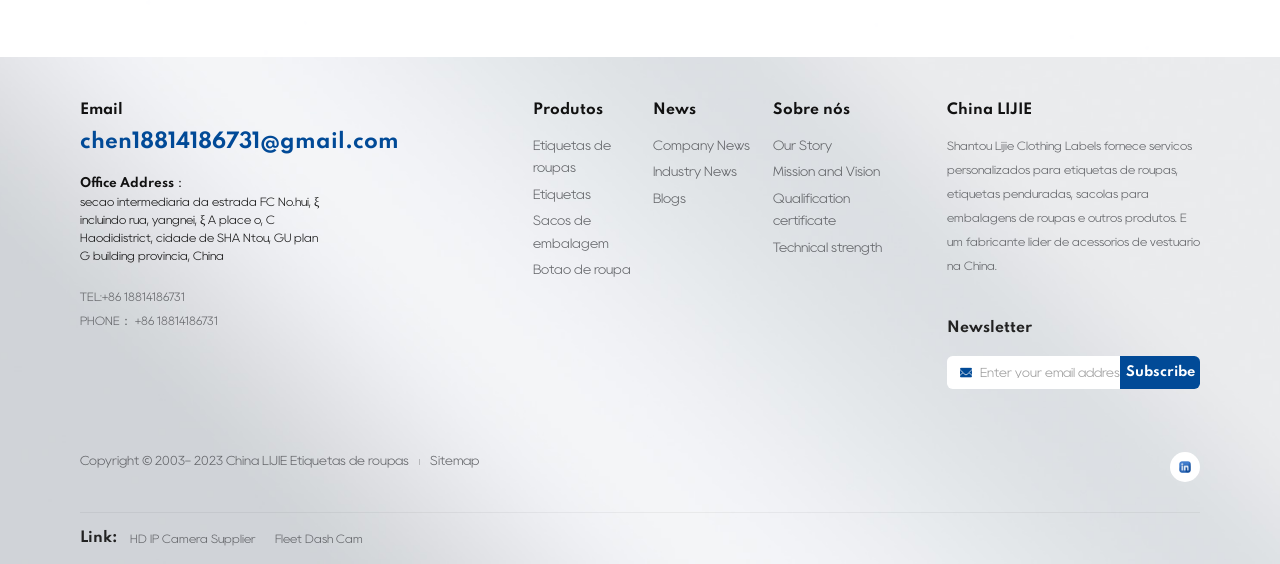Please determine the bounding box coordinates of the element to click in order to execute the following instruction: "Click the 'Produtos' link". The coordinates should be four float numbers between 0 and 1, specified as [left, top, right, bottom].

[0.417, 0.178, 0.505, 0.216]